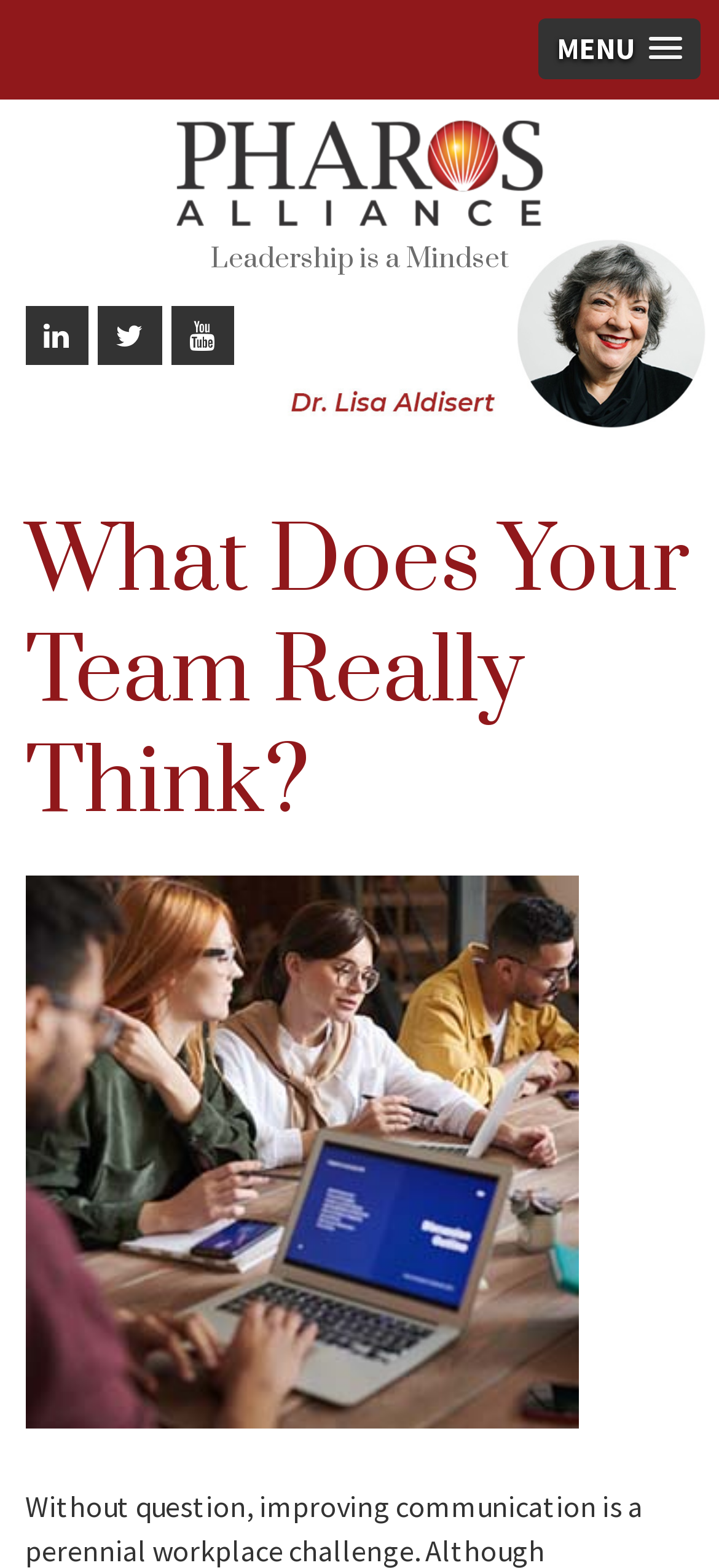Please locate the UI element described by "Joel Landau" and provide its bounding box coordinates.

None